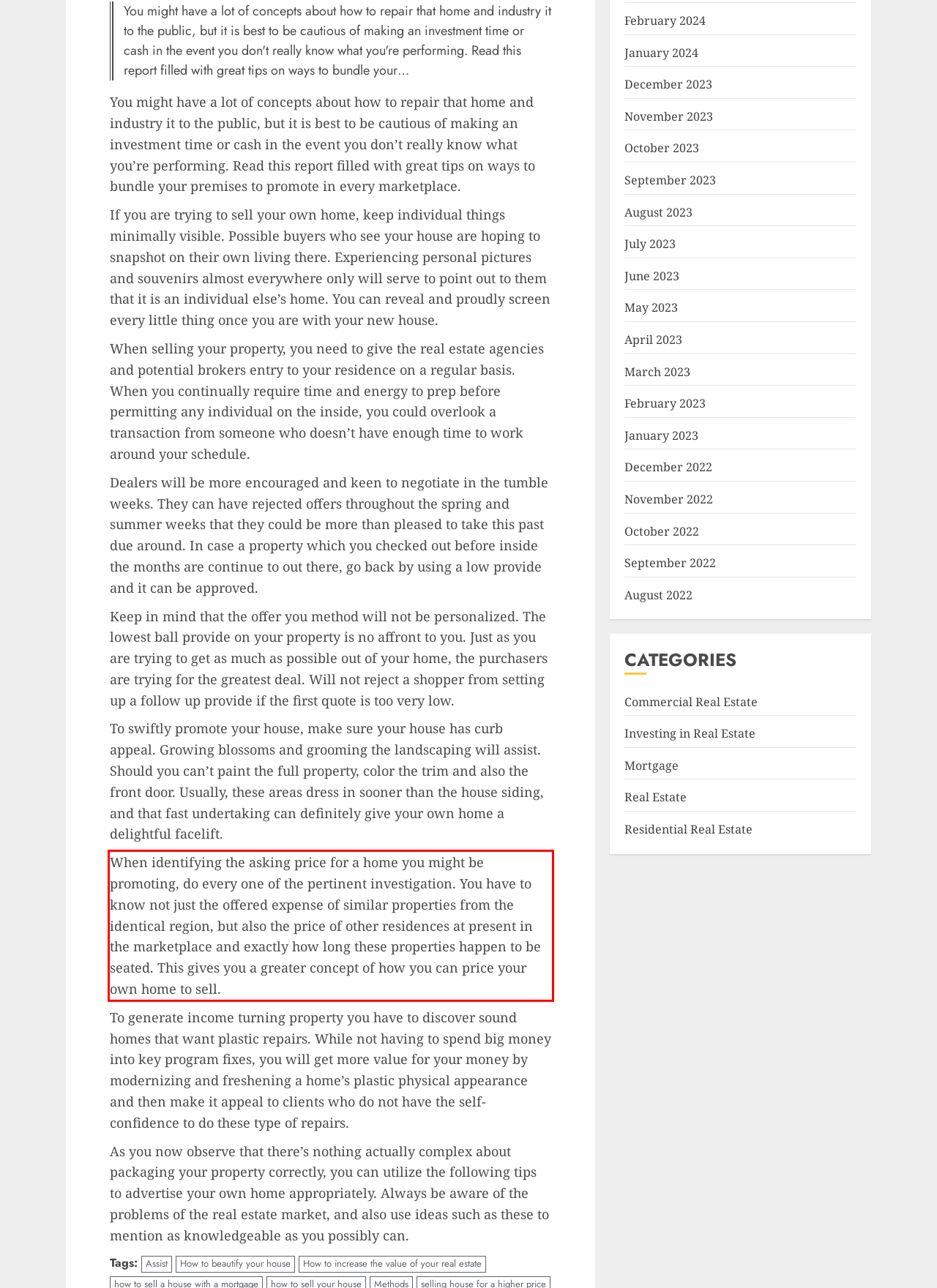Given a screenshot of a webpage with a red bounding box, extract the text content from the UI element inside the red bounding box.

When identifying the asking price for a home you might be promoting, do every one of the pertinent investigation. You have to know not just the offered expense of similar properties from the identical region, but also the price of other residences at present in the marketplace and exactly how long these properties happen to be seated. This gives you a greater concept of how you can price your own home to sell.